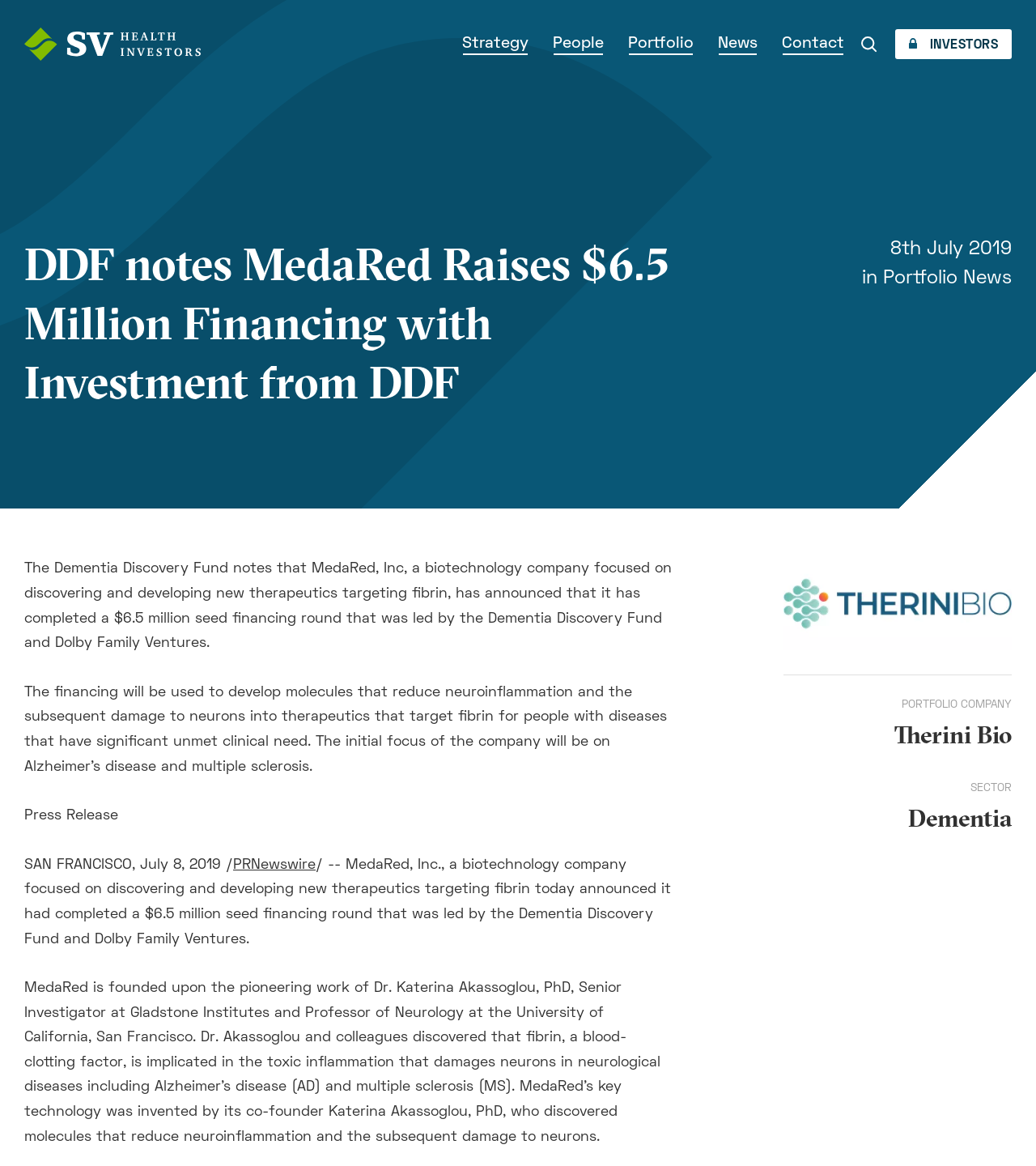Can you determine the bounding box coordinates of the area that needs to be clicked to fulfill the following instruction: "Read the news"?

[0.681, 0.021, 0.743, 0.055]